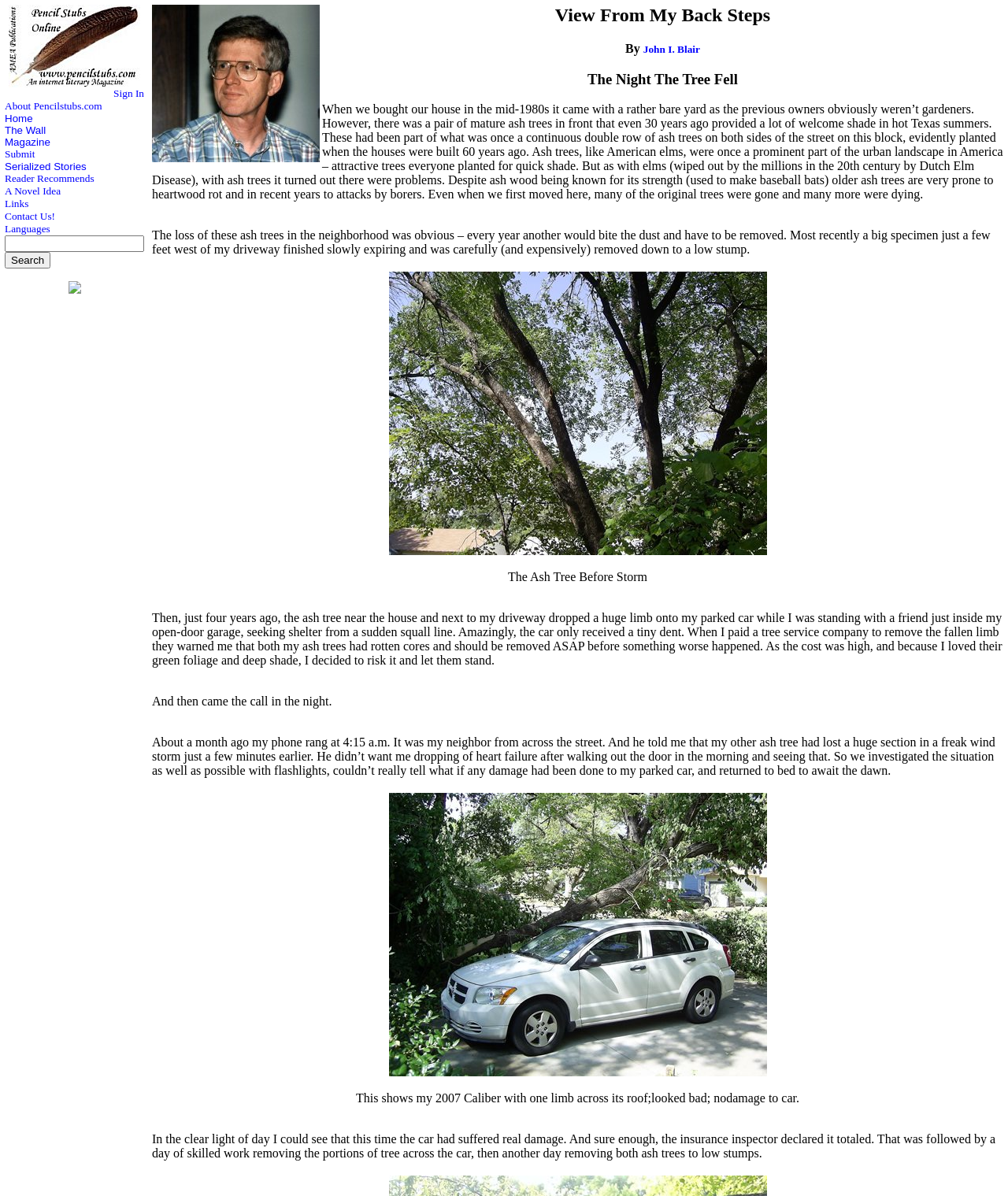Using the elements shown in the image, answer the question comprehensively: What is the reason for removing the ash trees?

The reason for removing the ash trees is because they had rotten cores, which was warned by a tree service company after a huge limb fell onto the author's parked car, and eventually one of the trees fell, causing damage to the car.